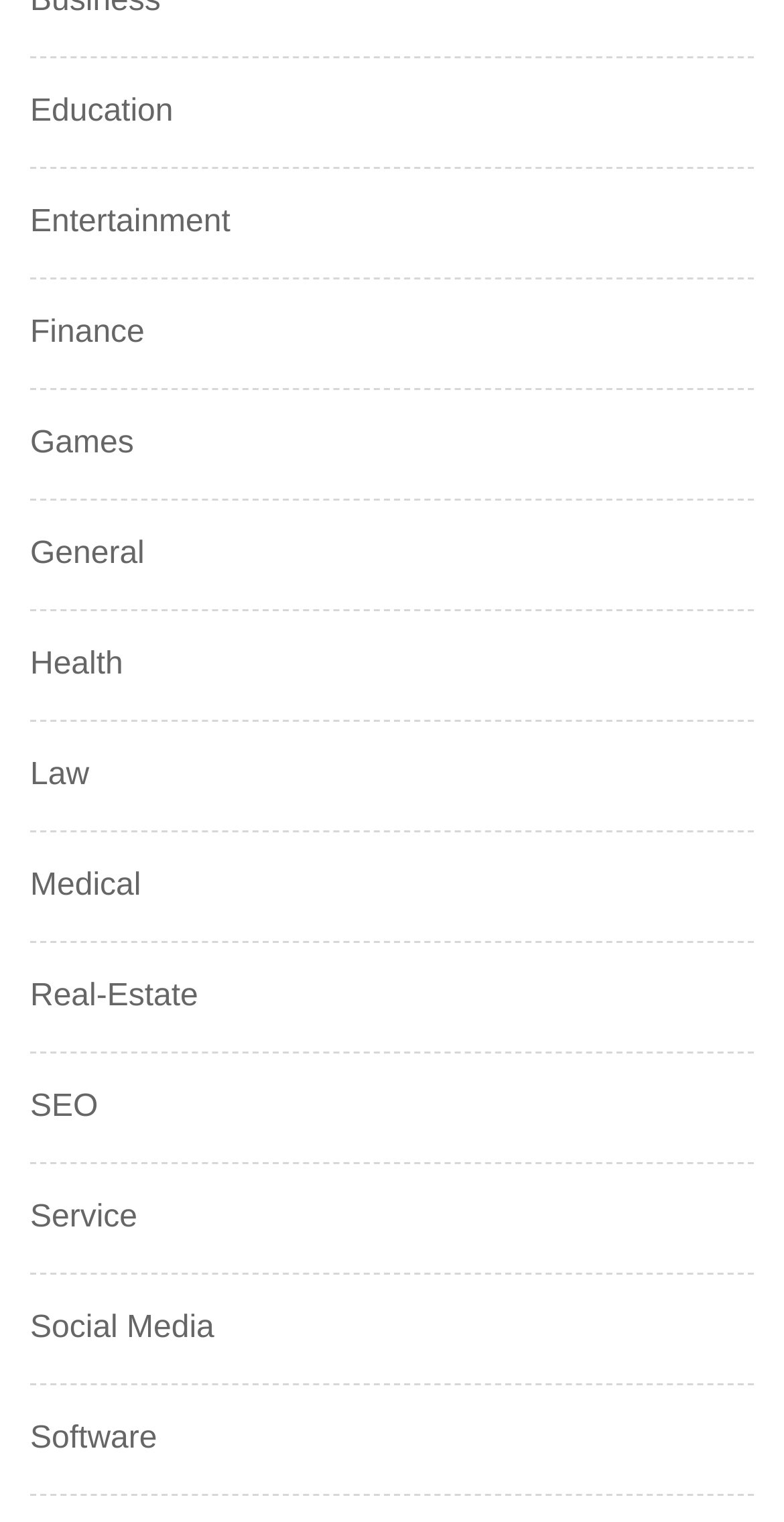Given the element description, predict the bounding box coordinates in the format (top-left x, top-left y, bottom-right x, bottom-right y). Make sure all values are between 0 and 1. Here is the element description: Social Media

[0.038, 0.858, 0.273, 0.889]